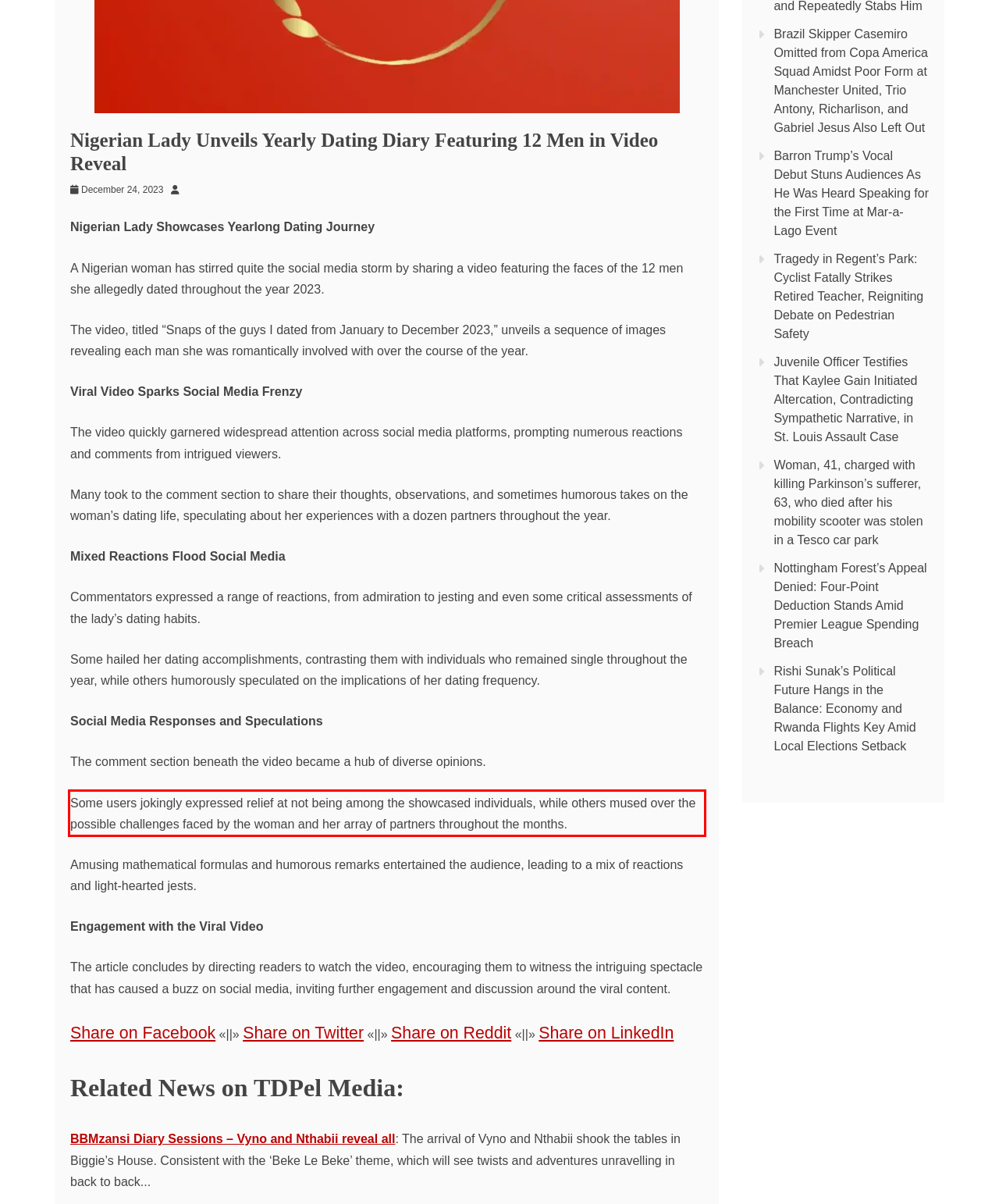Examine the screenshot of the webpage, locate the red bounding box, and generate the text contained within it.

Some users jokingly expressed relief at not being among the showcased individuals, while others mused over the possible challenges faced by the woman and her array of partners throughout the months.